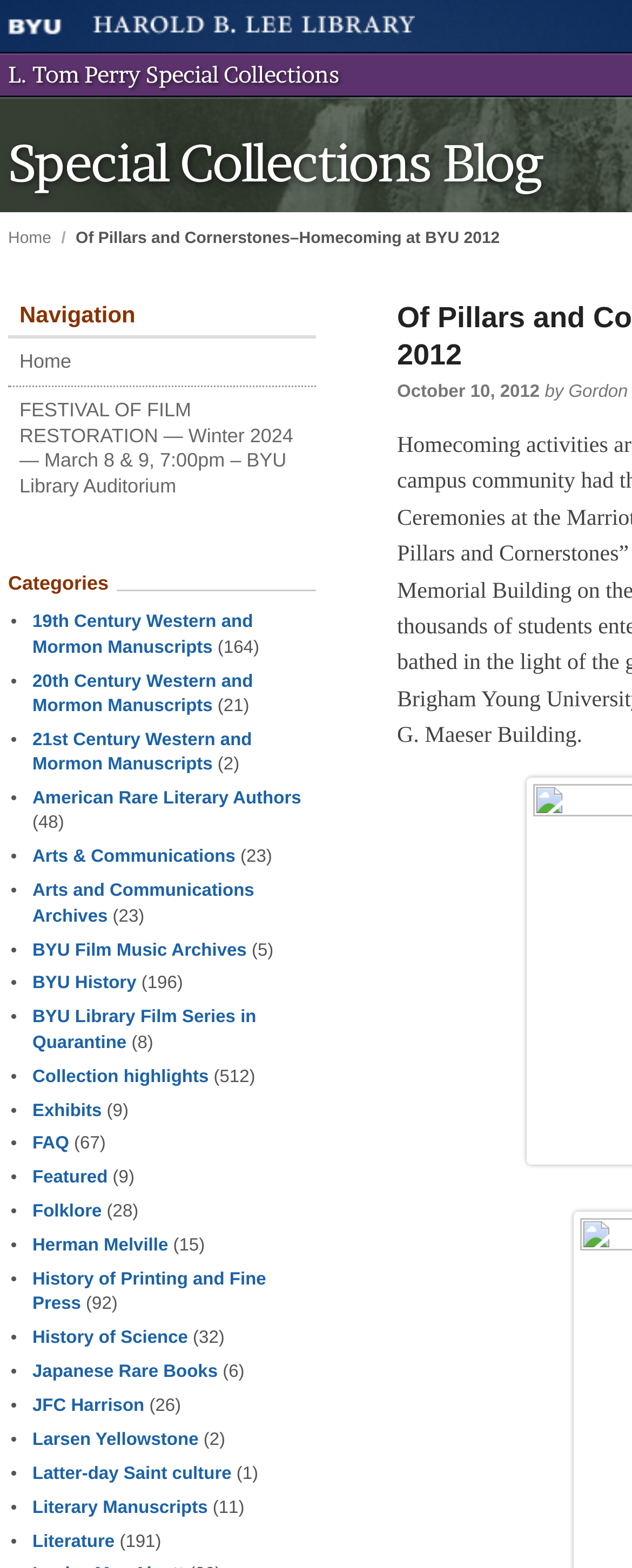Please answer the following question using a single word or phrase: 
How many categories are listed?

21